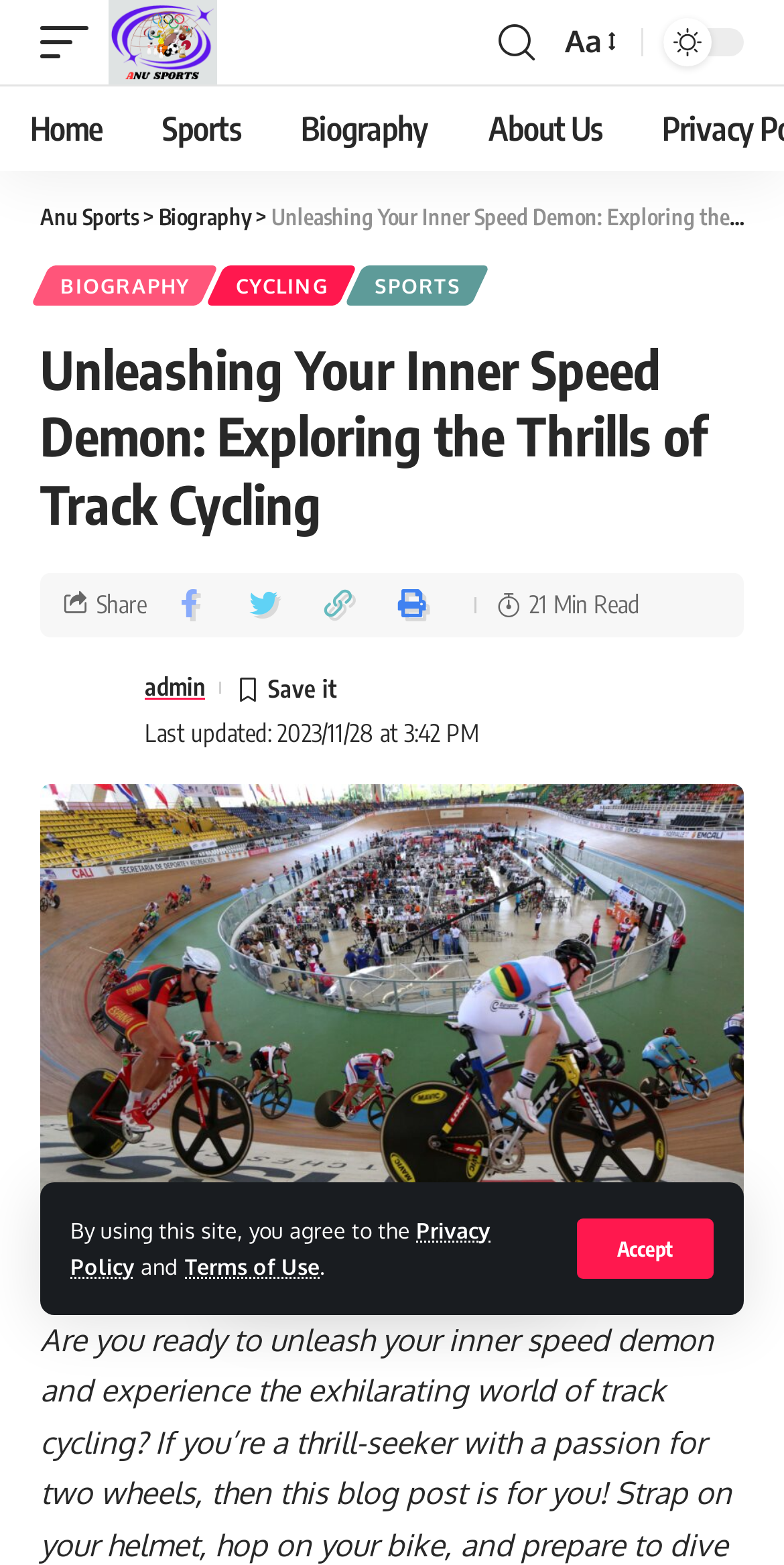Please pinpoint the bounding box coordinates for the region I should click to adhere to this instruction: "search for something".

[0.623, 0.007, 0.695, 0.047]